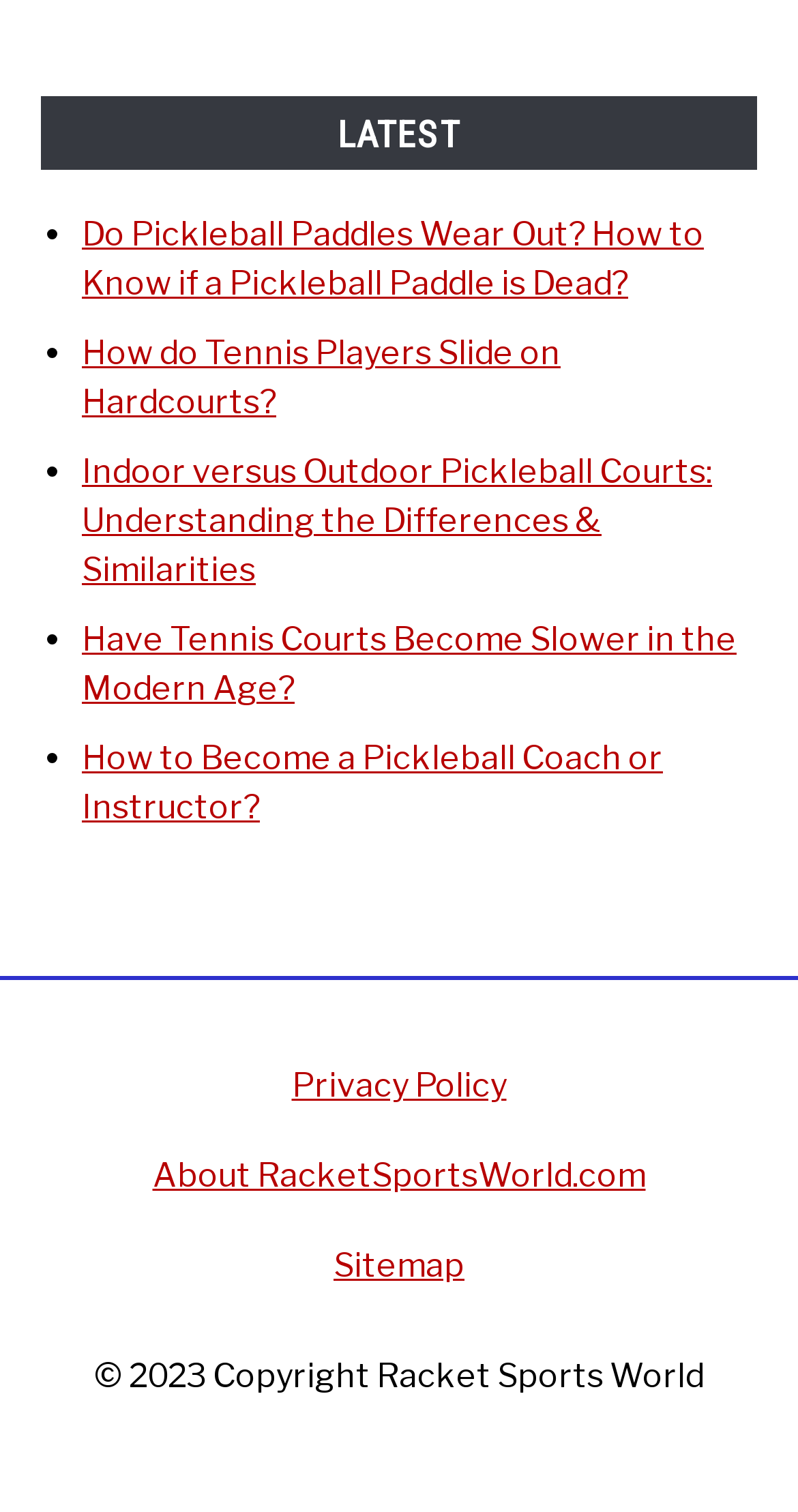Please give a short response to the question using one word or a phrase:
What type of sports are discussed on this website?

Racket sports